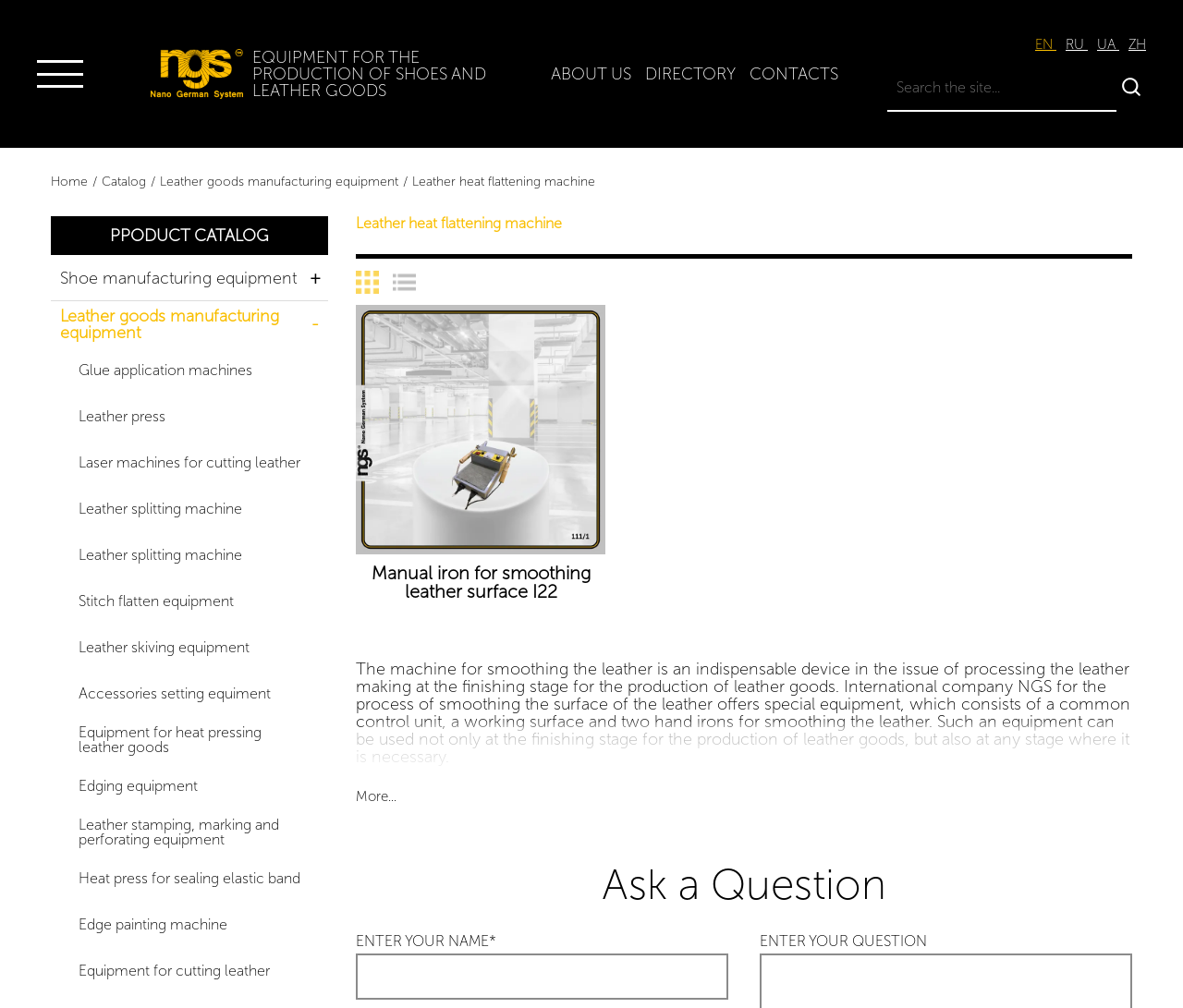What is the language of the webpage?
Using the image provided, answer with just one word or phrase.

EN